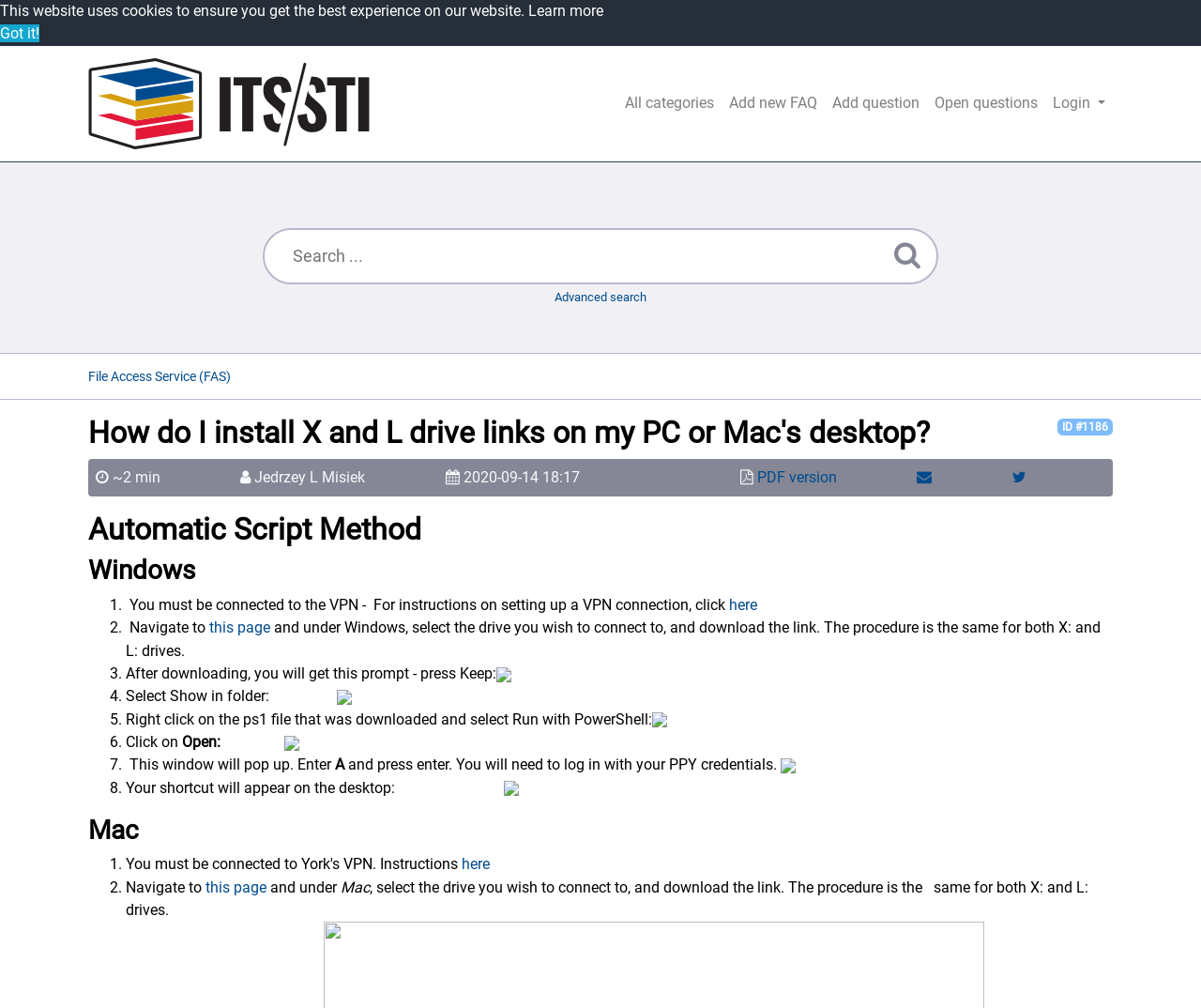What is required to log in to the VPN?
Please ensure your answer to the question is detailed and covers all necessary aspects.

To log in to the VPN, users need to enter their PPY credentials. This is mentioned in step 7 of the Windows method, where users are prompted to enter their credentials to complete the login process.